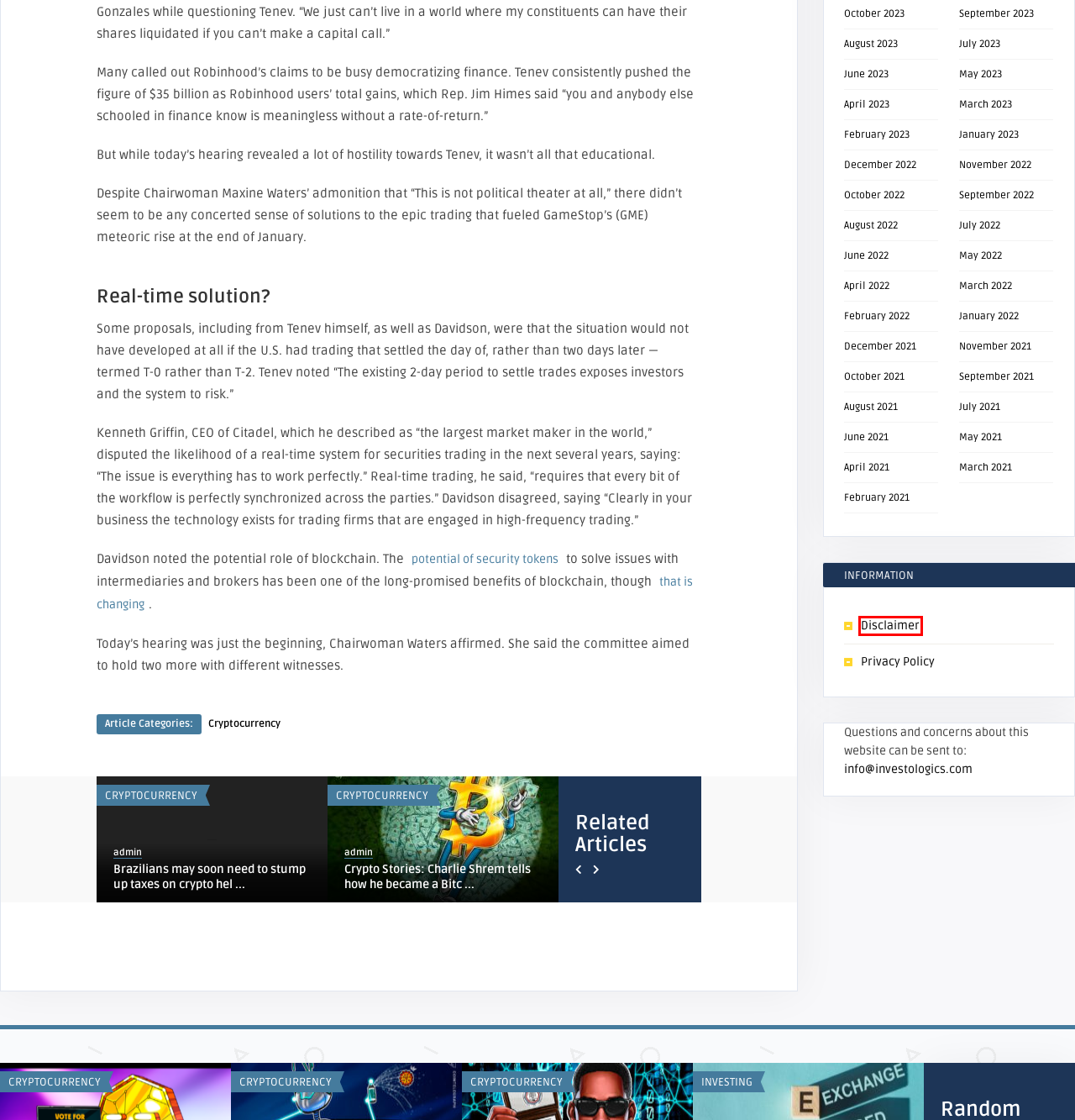Analyze the given webpage screenshot and identify the UI element within the red bounding box. Select the webpage description that best matches what you expect the new webpage to look like after clicking the element. Here are the candidates:
A. October 2021 – Investologics
B. September 2023 – Investologics
C. June 2023 – Investologics
D. June 2021 – Investologics
E. March 2021 – Investologics
F. September 2021 – Investologics
G. August 2021 – Investologics
H. Disclaimer – Investologics

H